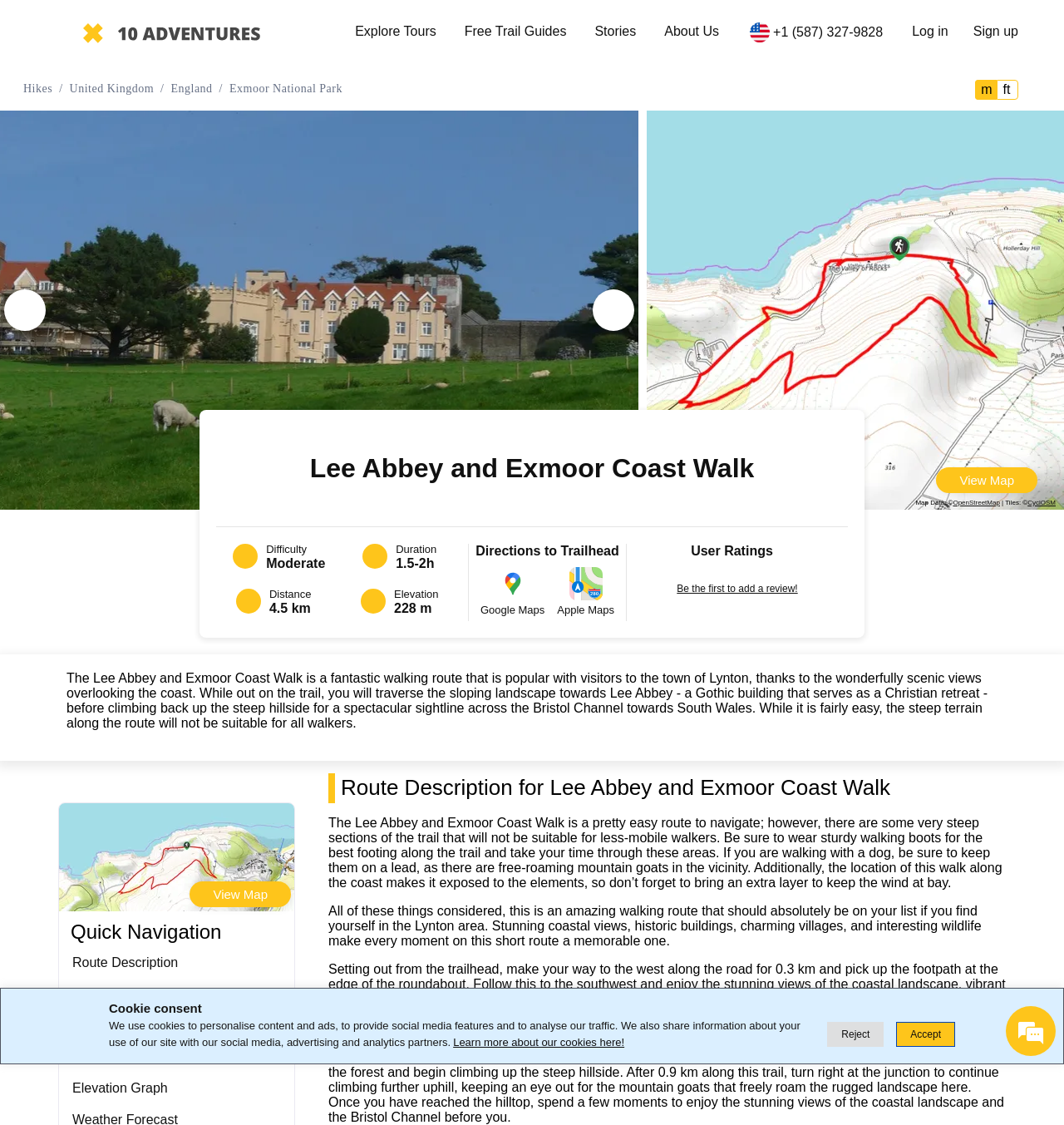What is the elevation gain of the Lee Abbey and Exmoor Coast Walk?
Offer a detailed and full explanation in response to the question.

The elevation gain of the Lee Abbey and Exmoor Coast Walk can be found in the section that lists the details of the walk, where it says 'Elevation' and then '228 m'.